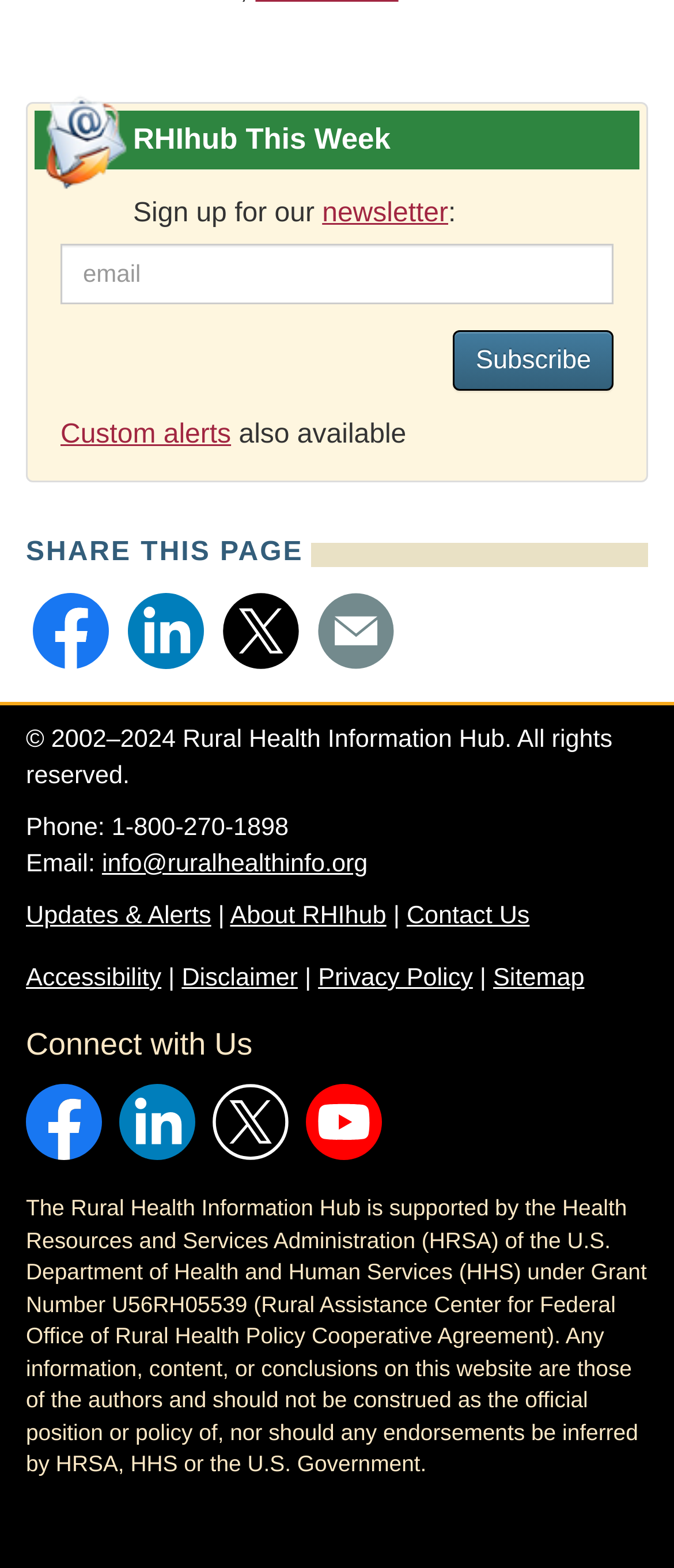Identify the bounding box coordinates of the region that should be clicked to execute the following instruction: "Follow on LinkedIn".

[0.167, 0.687, 0.3, 0.744]